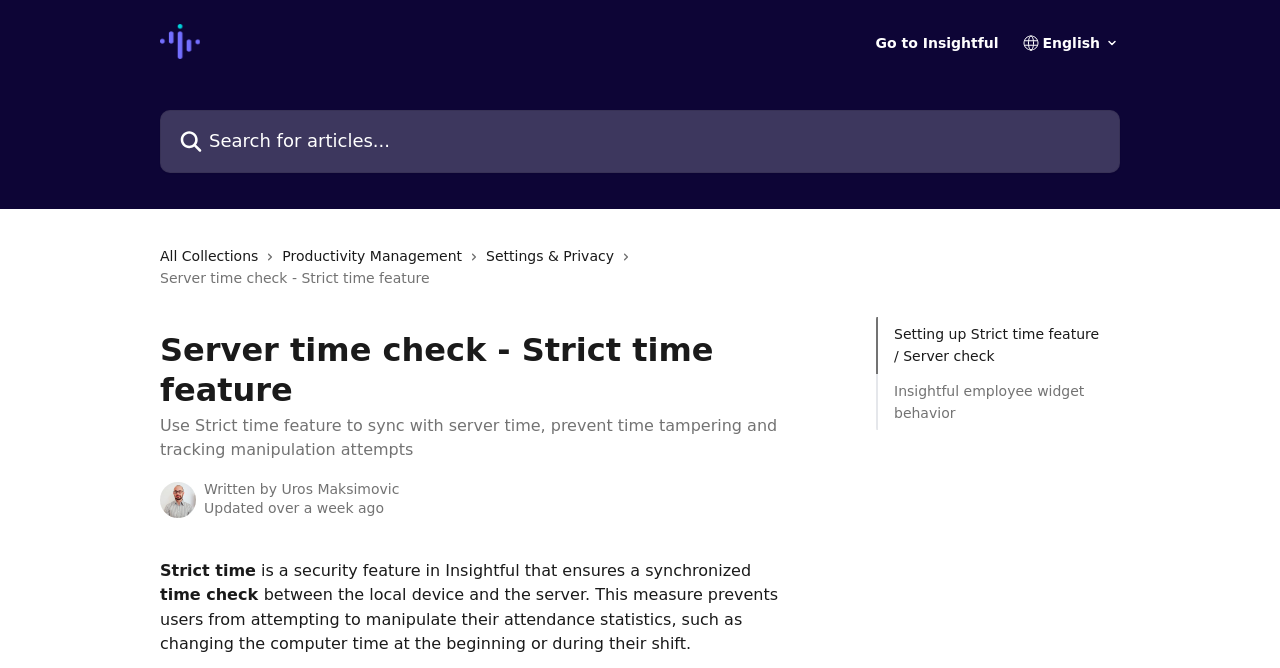Please provide the bounding box coordinate of the region that matches the element description: name="q" placeholder="Search for articles...". Coordinates should be in the format (top-left x, top-left y, bottom-right x, bottom-right y) and all values should be between 0 and 1.

[0.125, 0.165, 0.875, 0.259]